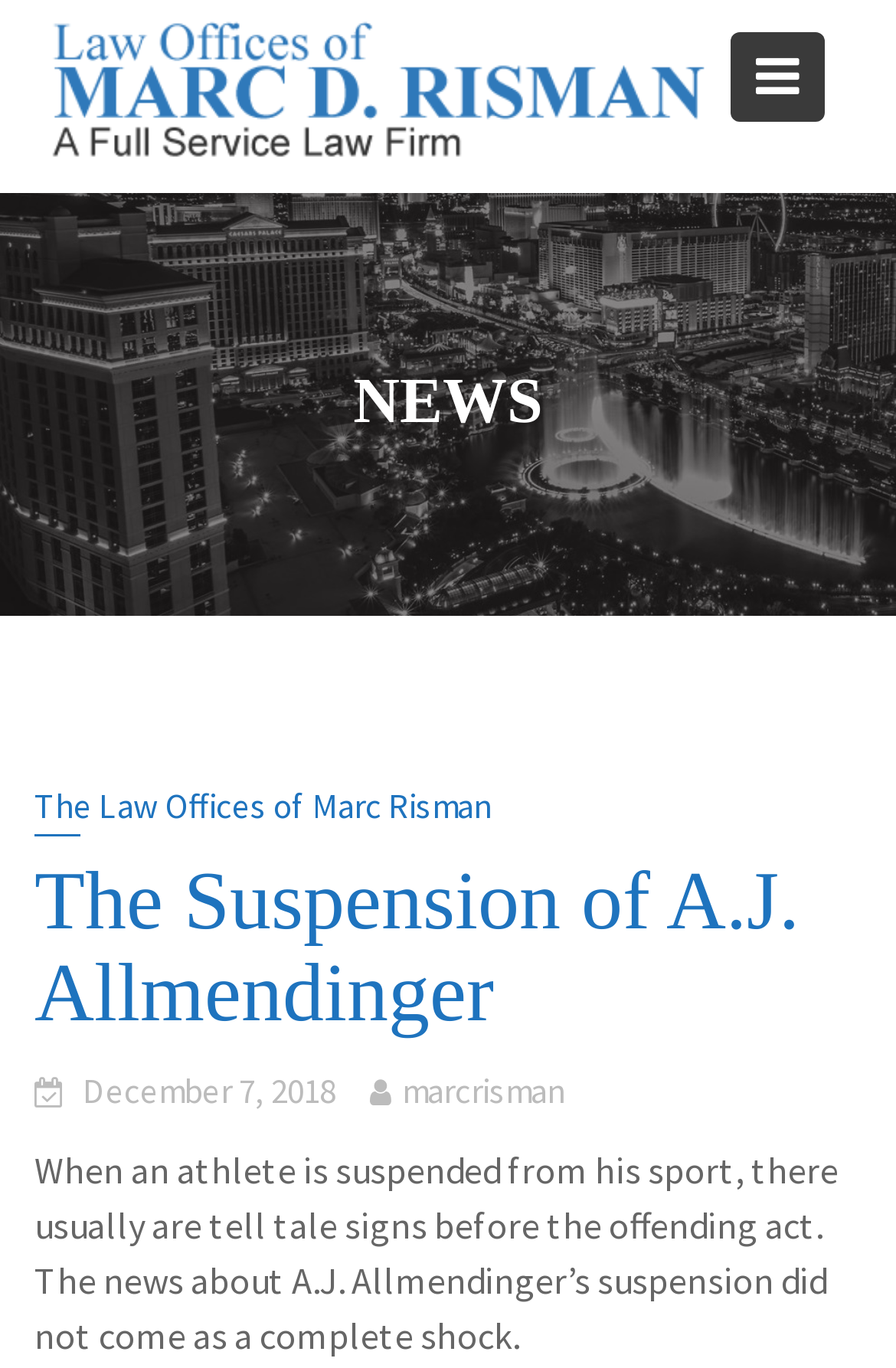Provide a thorough description of the webpage's content and layout.

The webpage is about the suspension of A.J. Allmendinger, an athlete, and features an article discussing the signs leading up to the suspension. At the top right corner, there is a button with an icon. Below it, on the top left, is a link to "Marc Risman" accompanied by an image of the same name. 

A large image spans the entire width of the page, taking up about a third of the screen from the top. 

The main content of the page is divided into sections, with a heading "NEWS" at the top. Underneath, there is a subheading "The Suspension of A.J. Allmendinger" and a link to "The Law Offices of Marc Risman". 

Further down, there is a paragraph of text that summarizes the article, stating that when an athlete is suspended, there are usually signs beforehand, and the news about A.J. Allmendinger's suspension was not a complete shock. 

At the bottom of the page, there is a footer section with links to "December 7, 2018" and "marcrisman", along with a time element.